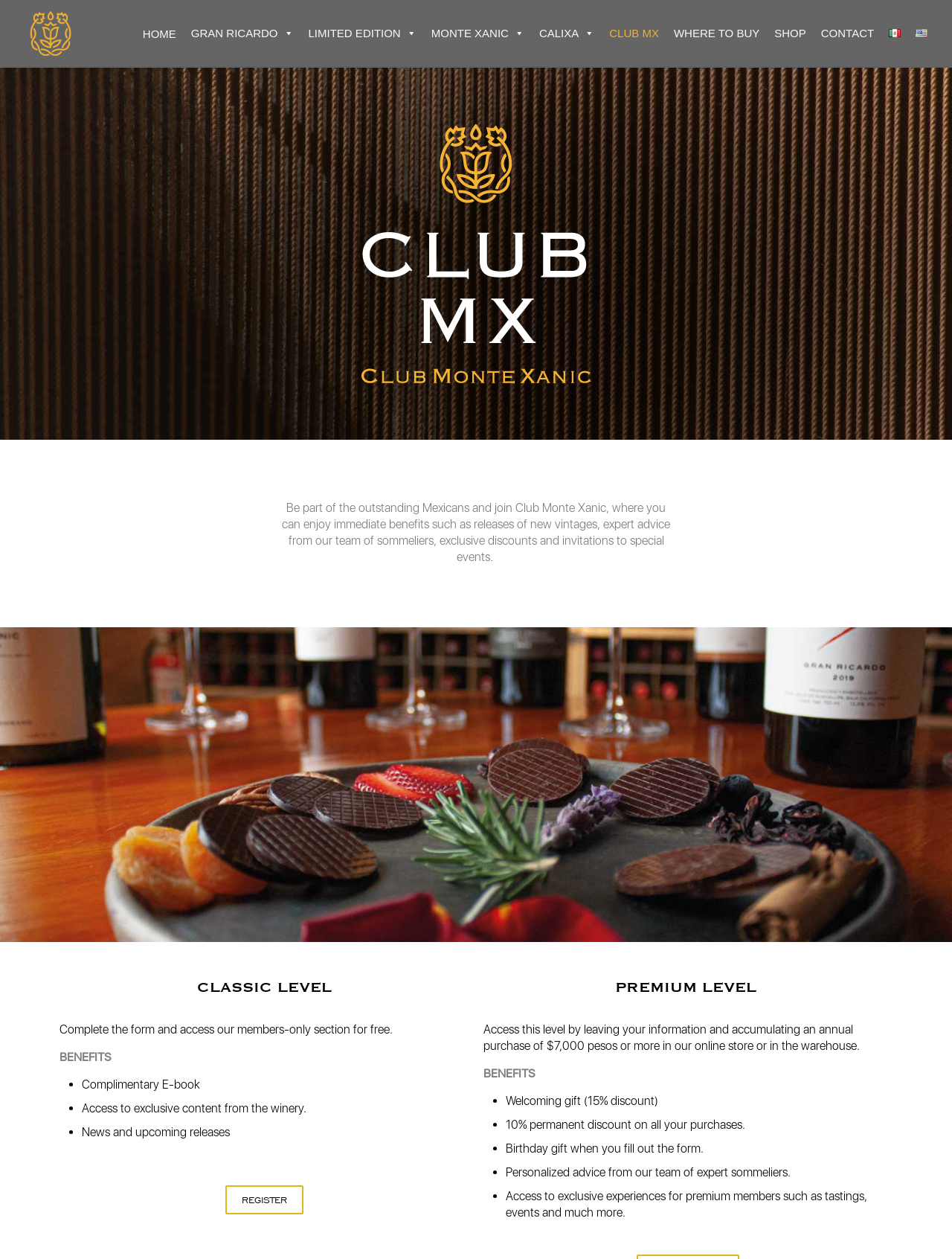Please determine the bounding box coordinates for the element with the description: "CALIXA".

[0.566, 0.0, 0.624, 0.047]